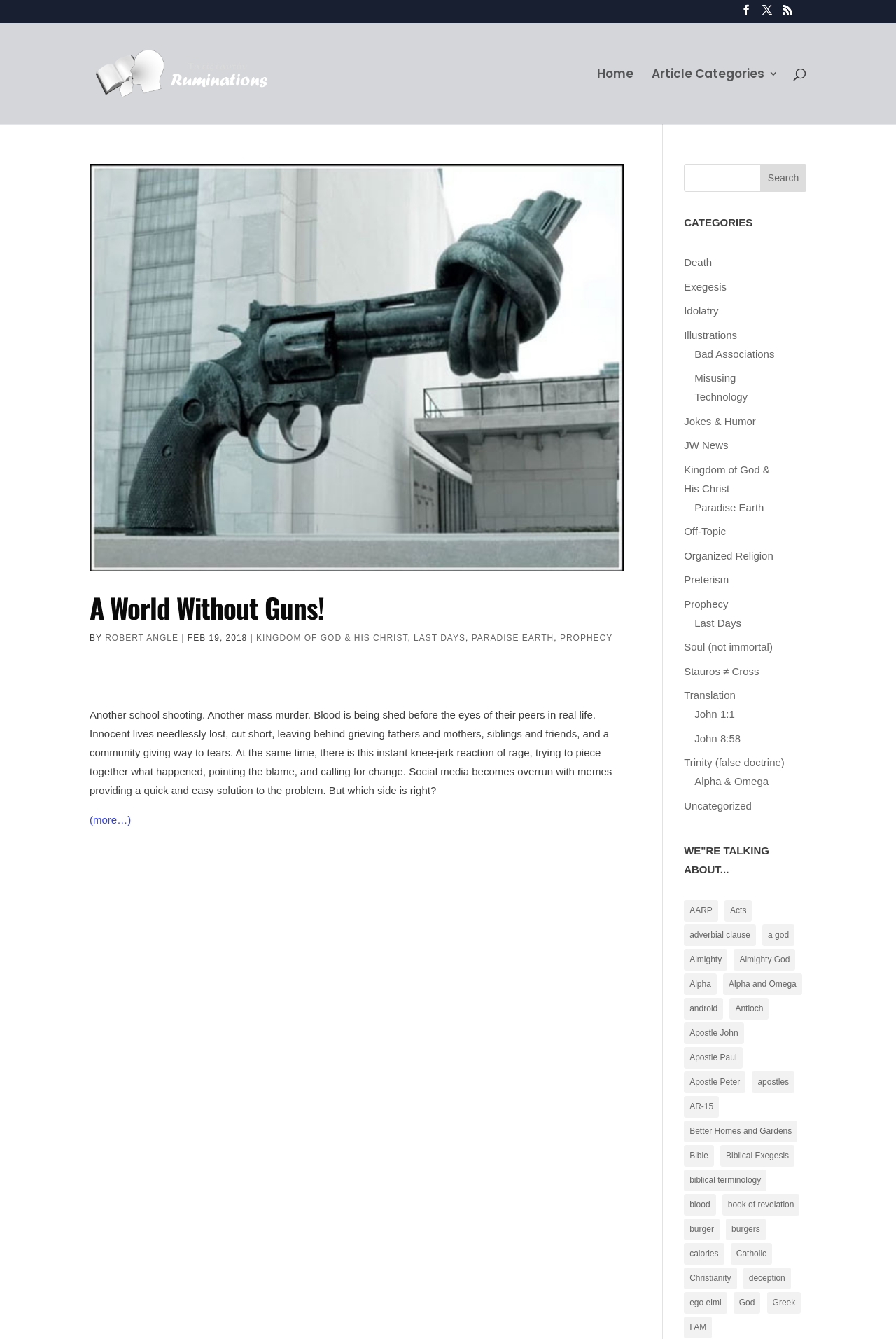Respond to the question below with a single word or phrase:
What are the categories listed on the webpage?

Death, Exegesis, Idolatry, etc.